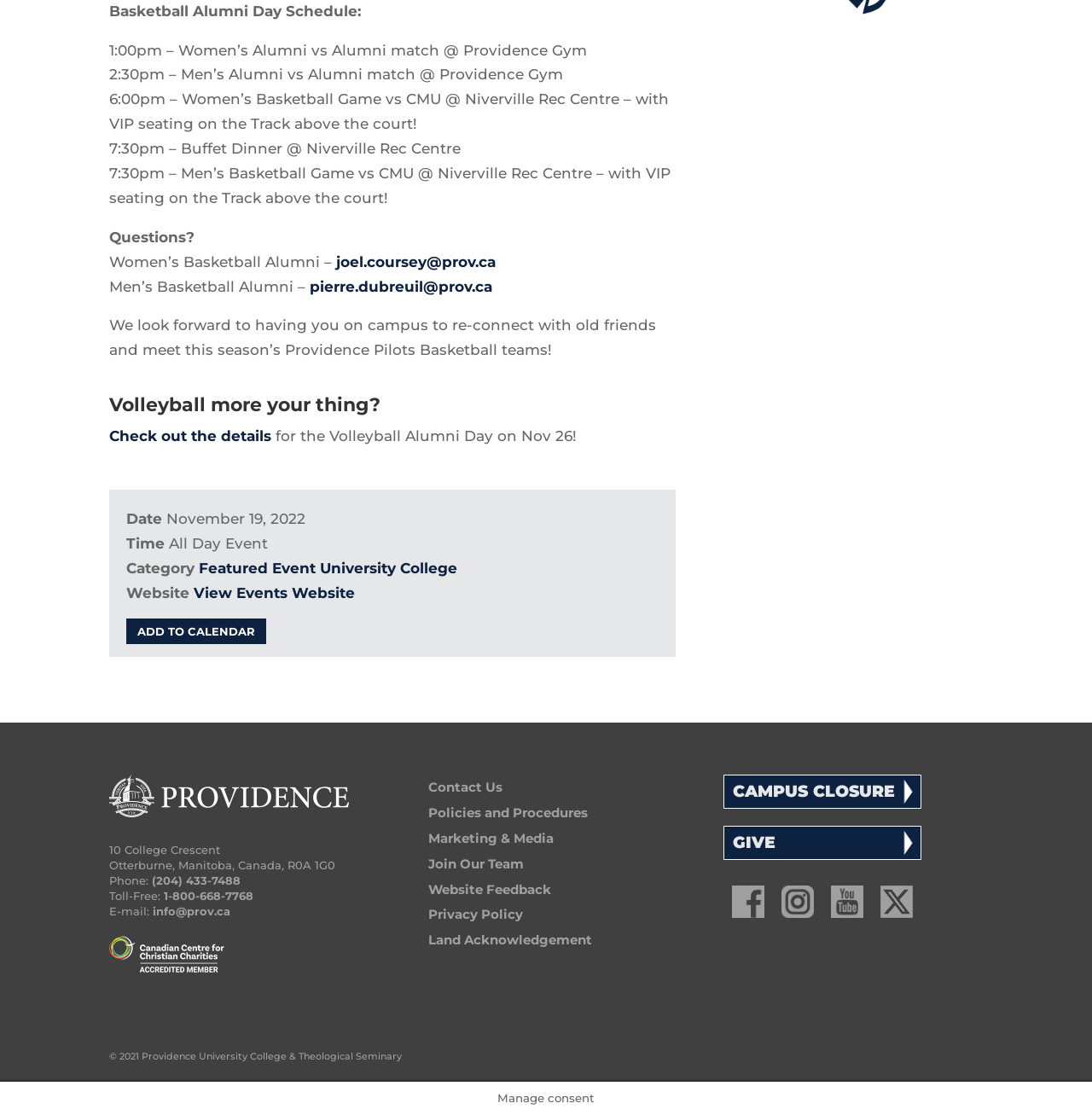Find the bounding box coordinates of the UI element according to this description: "Add To Calendar".

[0.116, 0.555, 0.244, 0.578]